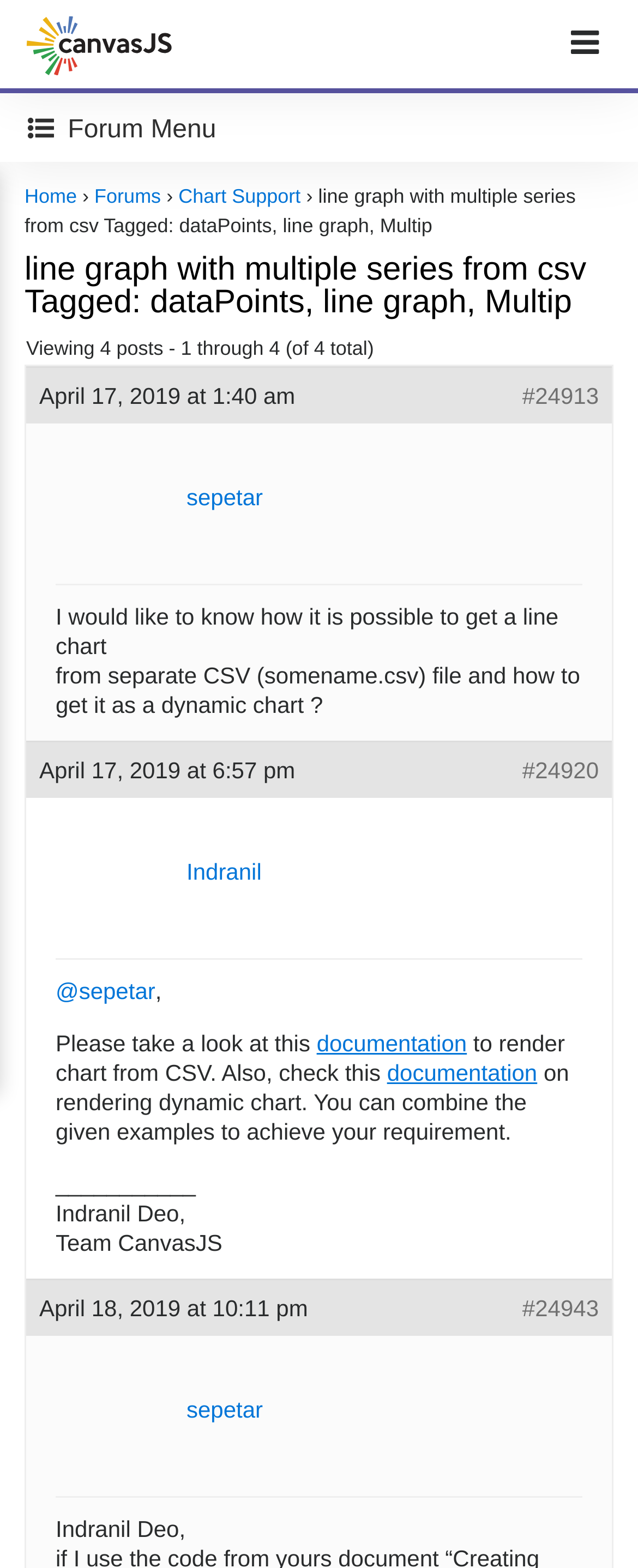Please determine the bounding box coordinates, formatted as (top-left x, top-left y, bottom-right x, bottom-right y), with all values as floating point numbers between 0 and 1. Identify the bounding box of the region described as: aria-label="Toggle navigation"

[0.874, 0.008, 0.959, 0.047]